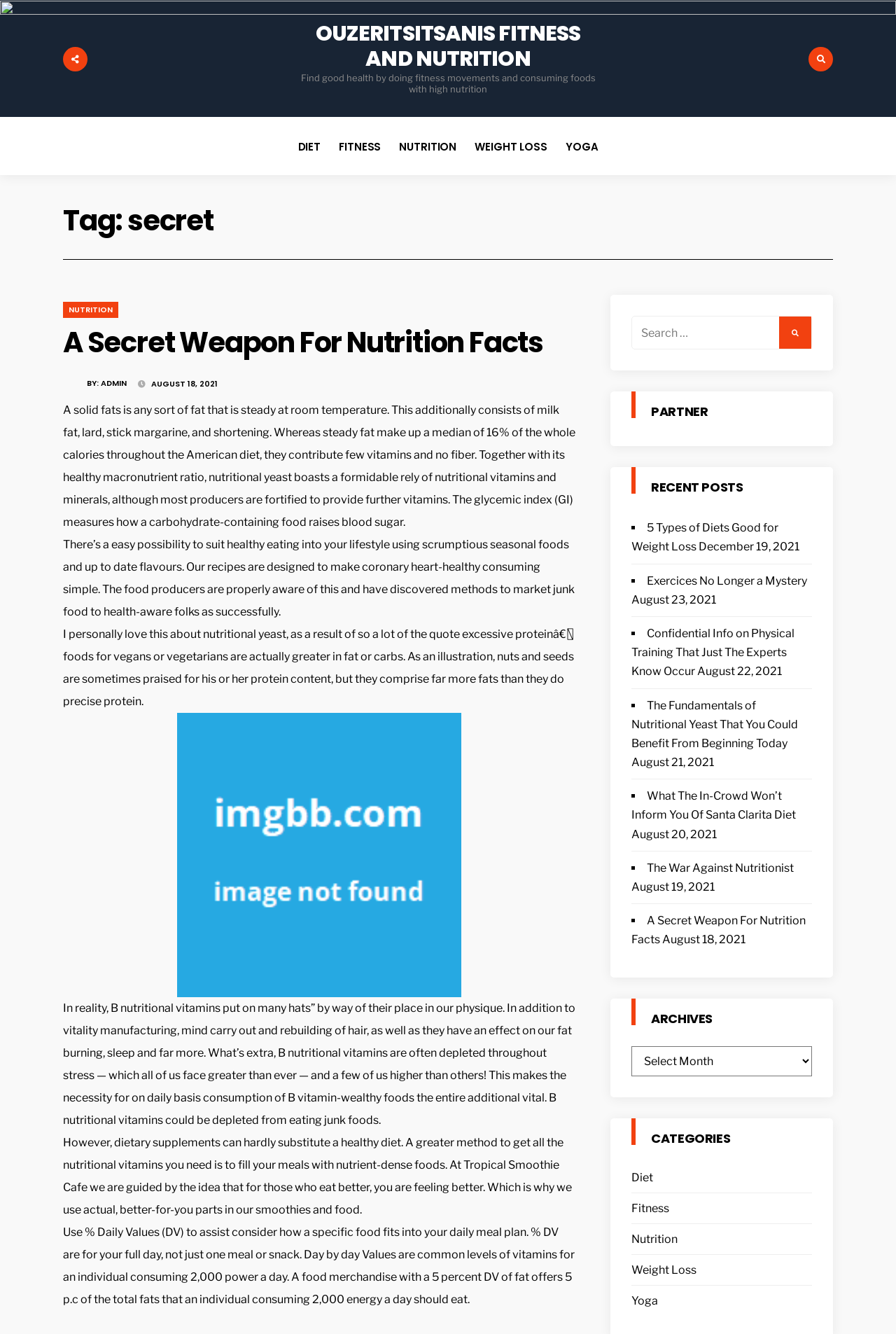Generate a comprehensive description of the webpage content.

This webpage is about Ouzeritsitsanis Fitness and Nutrition, with a focus on healthy eating and fitness. At the top, there is a heading with the website's title, followed by a brief description of the importance of fitness movements and consuming foods with high nutrition.

Below the title, there are five links to different categories: Diet, Fitness, Nutrition, Weight Loss, and Yoga. These links are aligned horizontally and take up a significant portion of the top section of the page.

The main content of the webpage is divided into several sections. The first section appears to be a blog post titled "A Secret Weapon For Nutrition Facts," which discusses the importance of nutritional yeast and its benefits. The post is written in a conversational tone and includes several paragraphs of text.

Following the blog post, there are several other sections, including a search bar, a "Partner" section, and a "Recent Posts" section. The "Recent Posts" section lists several articles with titles related to fitness and nutrition, along with their publication dates.

On the right-hand side of the page, there are several headings, including "Archives" and "Categories." The "Archives" section appears to be a dropdown menu, while the "Categories" section lists the same five categories as the links at the top of the page.

Throughout the webpage, there are several icons and buttons, including a search icon, a button with a magnifying glass icon, and several list markers in the "Recent Posts" section. Overall, the webpage has a clean and organized layout, with a focus on providing information and resources related to fitness and nutrition.